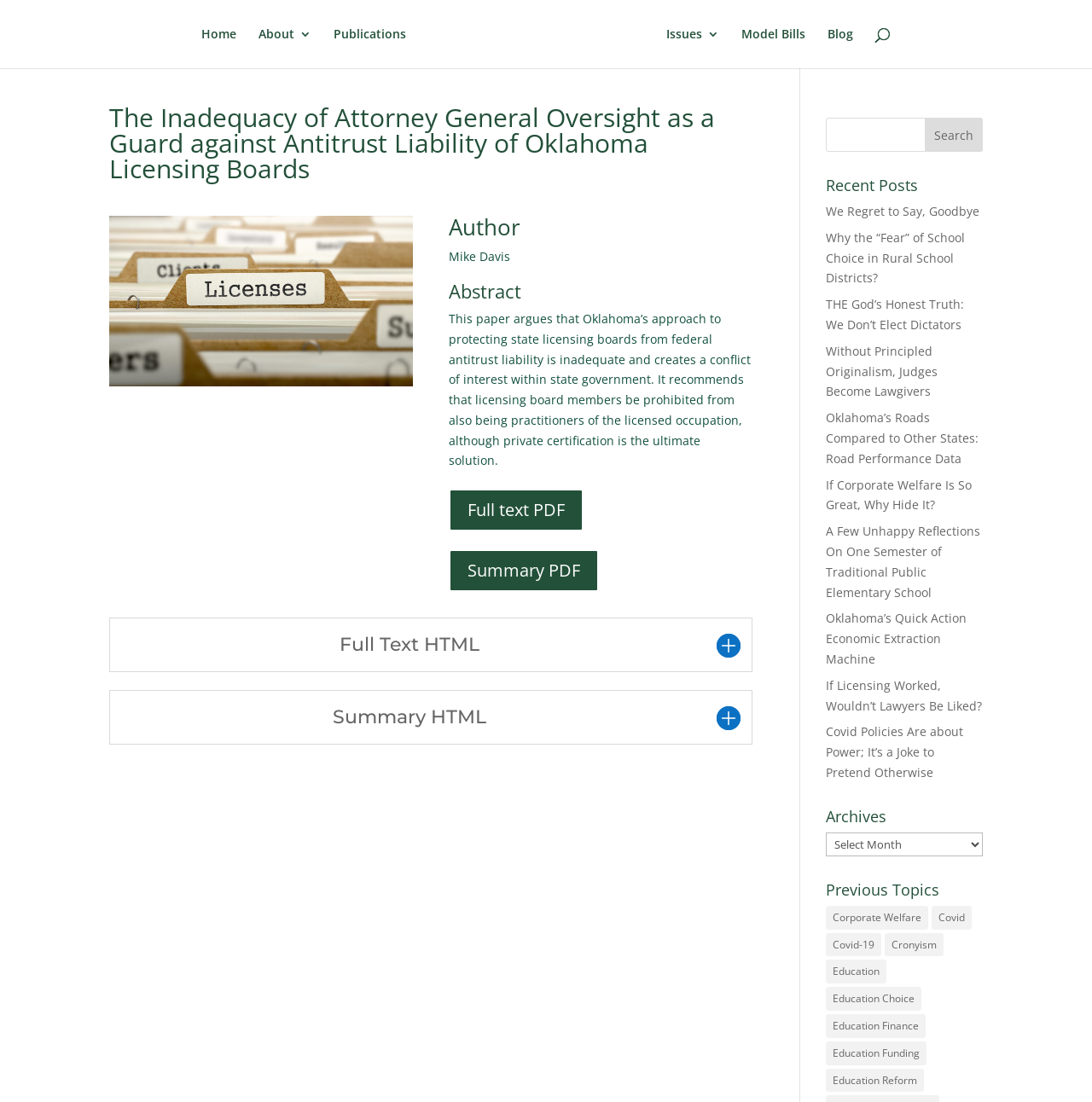Please determine the primary heading and provide its text.

The Inadequacy of Attorney General Oversight as a Guard against Antitrust Liability of Oklahoma Licensing Boards